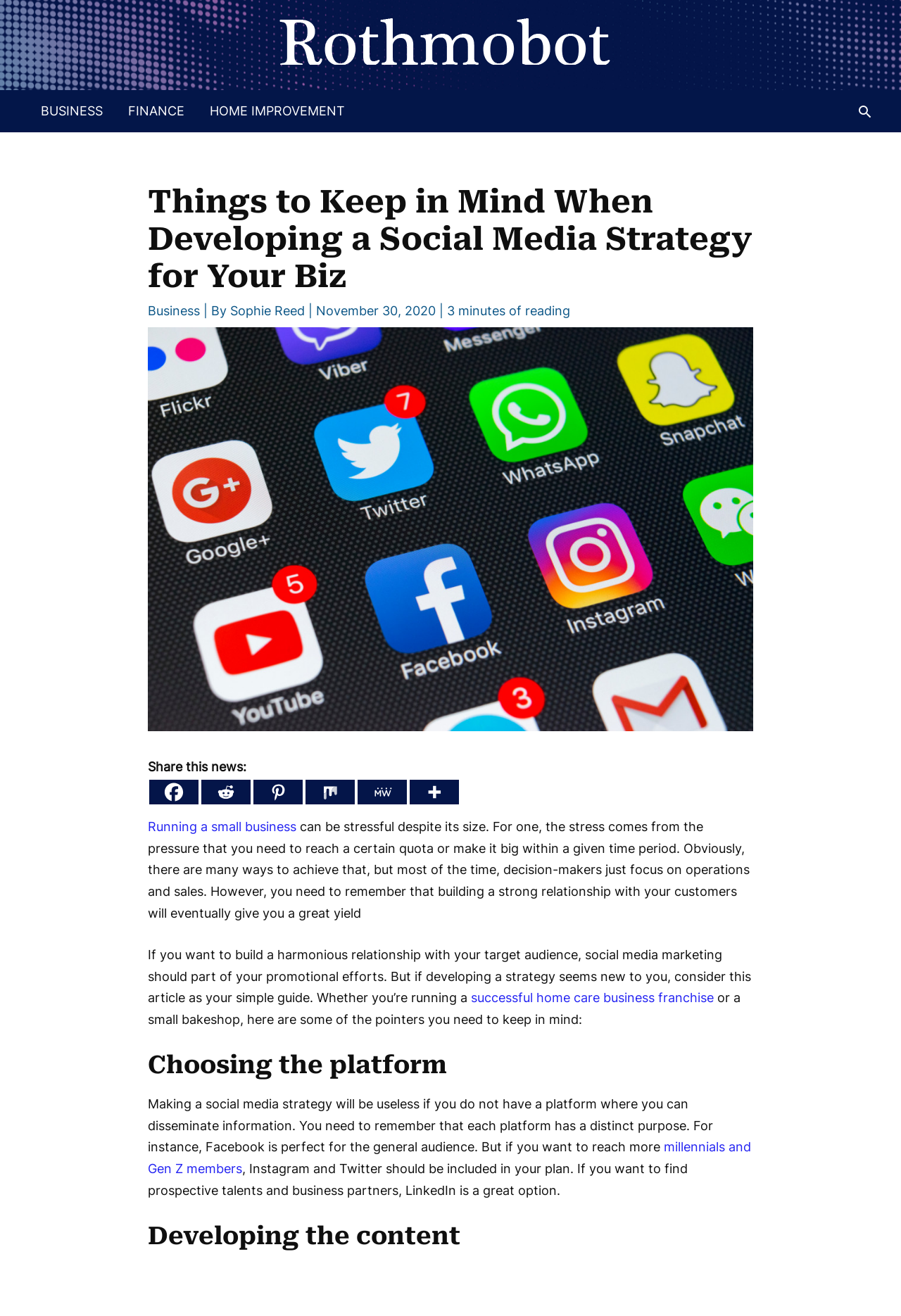Locate the bounding box coordinates of the clickable region to complete the following instruction: "Read the article by Sophie Reed."

[0.255, 0.23, 0.342, 0.242]